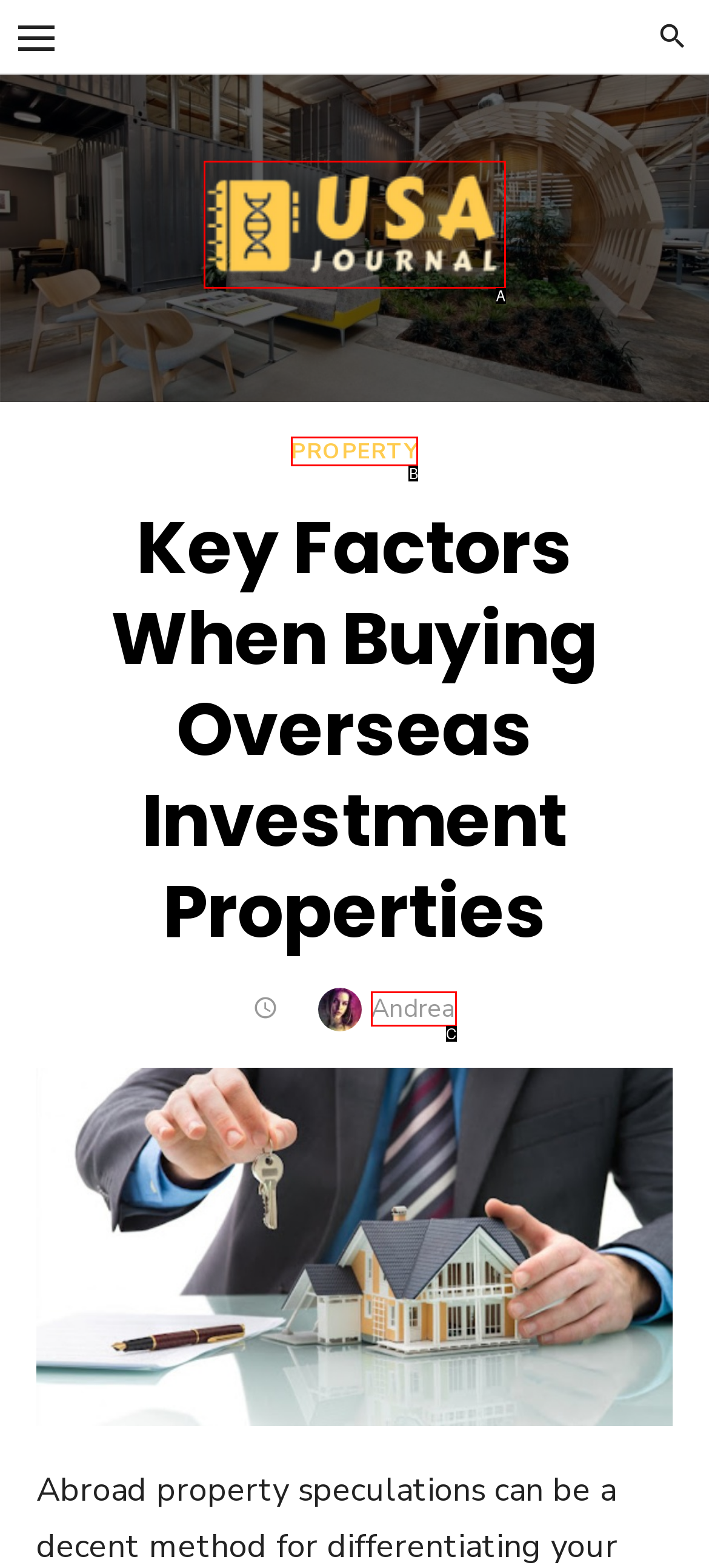Given the description: alt="USA Journal"
Identify the letter of the matching UI element from the options.

A